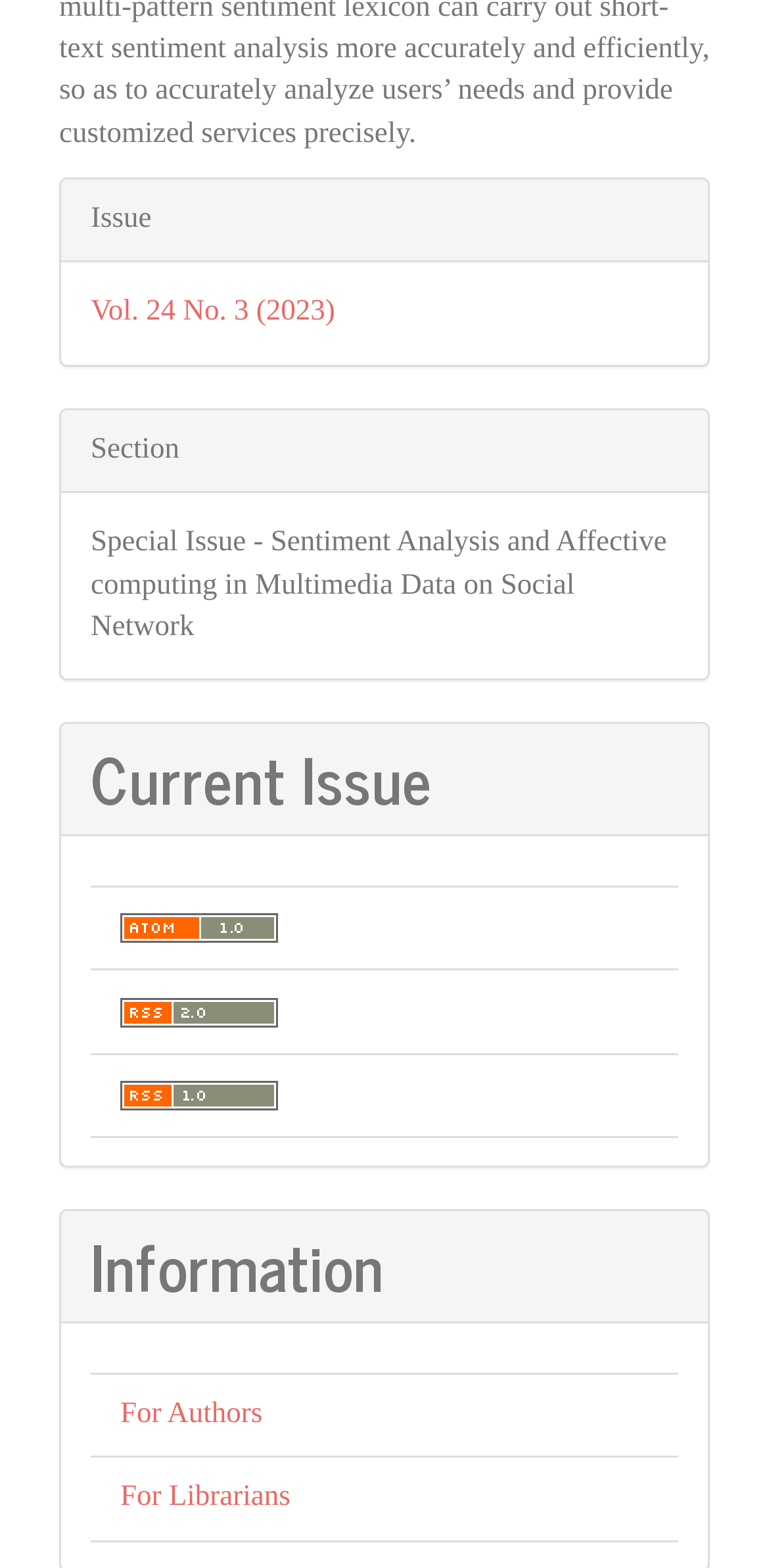How many types of information are available?
Provide a detailed answer to the question using information from the image.

The number of types of information available can be found by looking at the section with the heading 'Information'. Under this section, there are two links with the texts 'For Authors' and 'For Librarians' which indicates two types of information available.